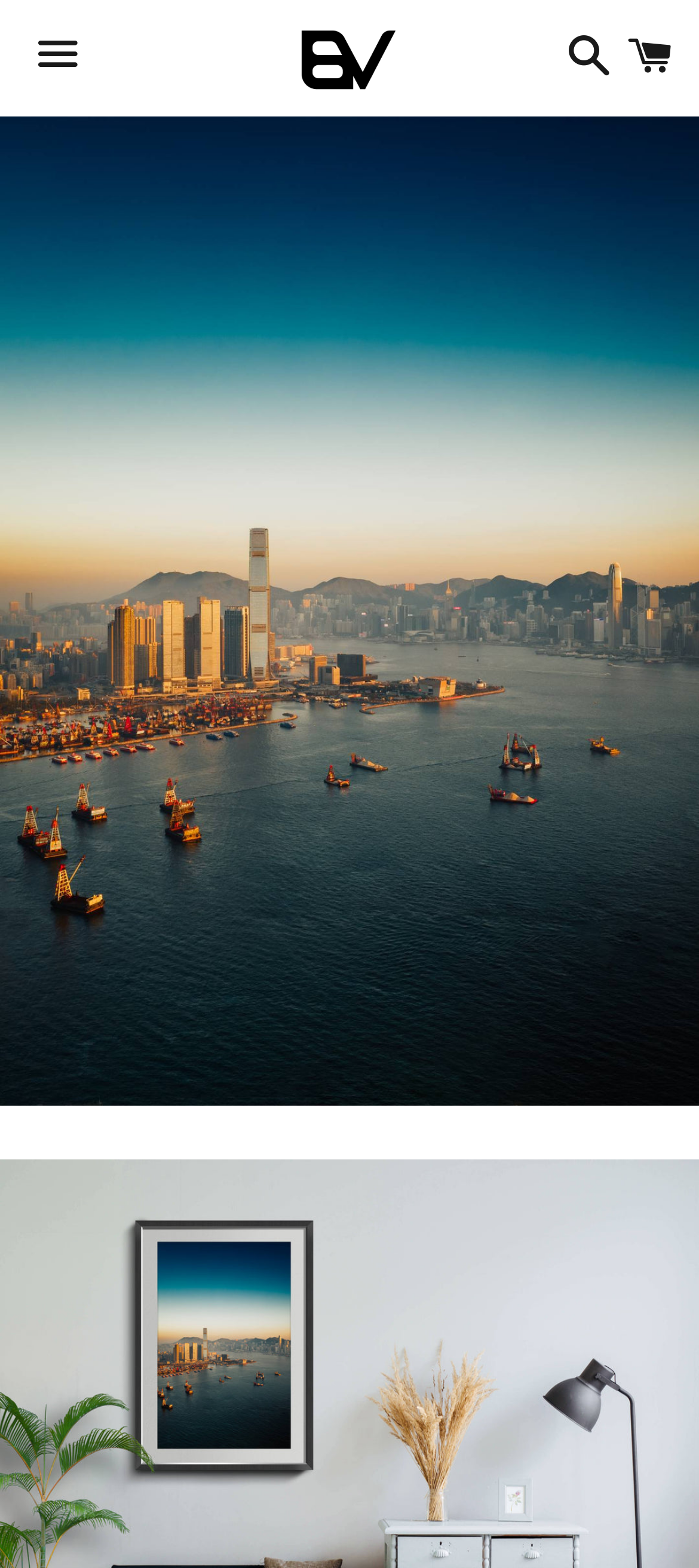Use a single word or phrase to answer the question: 
What is the purpose of the button on the top left?

Menu